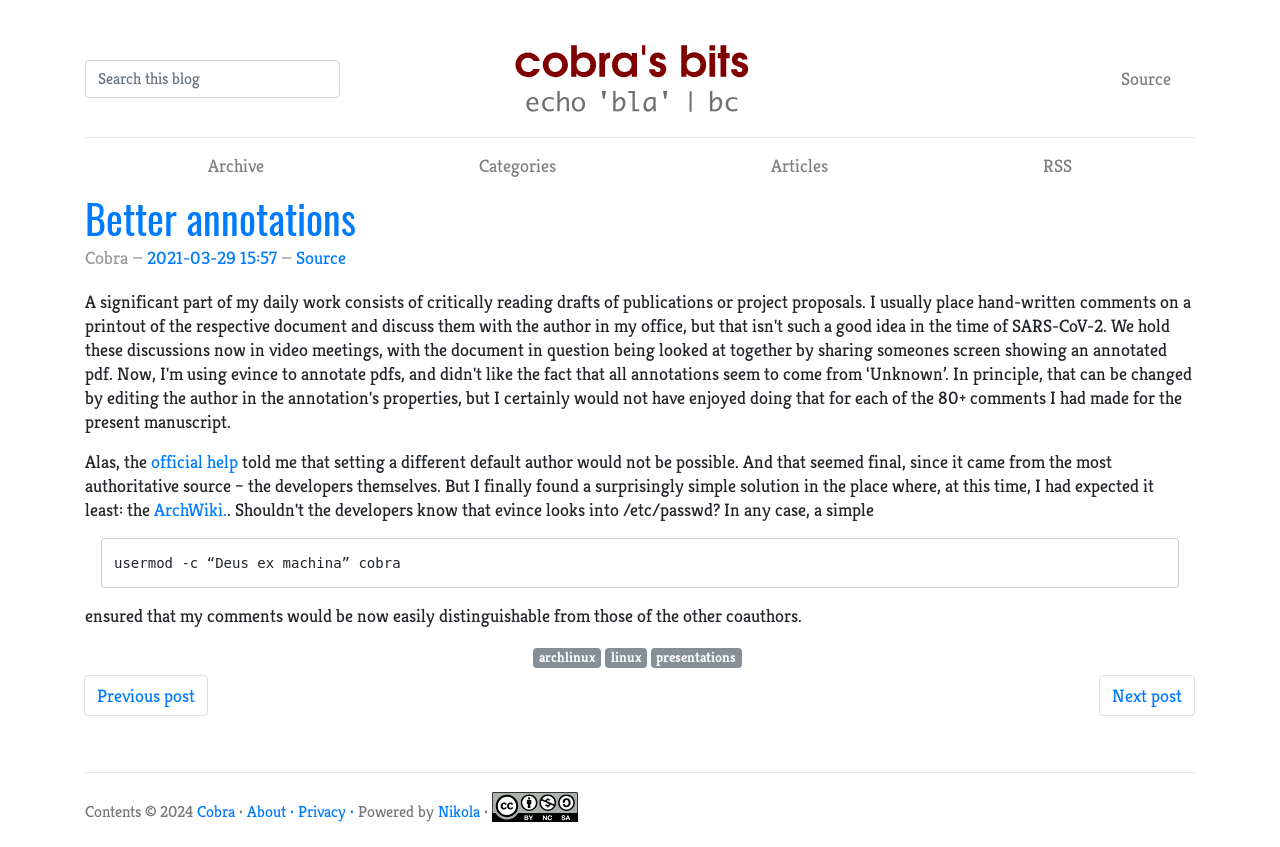Explain in detail what you observe on this webpage.

This webpage is a blog post titled "Better annotations" on a website called "Cobra's bits". At the top, there is a search bar and a header section with a link to the blog's homepage. Below the header, there are several navigation links, including "Source", "Archive", "Categories", "Articles", and "RSS".

The main content of the webpage is an article with a heading "Better annotations" followed by a subheading with the author's name "Cobra" and the date "2021-03-29 15:57". The article's text discusses the author's experience with critically reading drafts of publications or project proposals and finding a solution to a problem with default author settings.

The article's text is divided into several paragraphs, with links to external sources, such as "ArchWiki", "archlinux", "linux", and "presentations". There are also links to the previous and next blog posts at the bottom of the article.

At the bottom of the webpage, there is a footer section with copyright information, links to the author's profile, and a "Powered by" section with a link to the website's platform, Nikola. There is also a Creative Commons License icon with a link to the license terms.